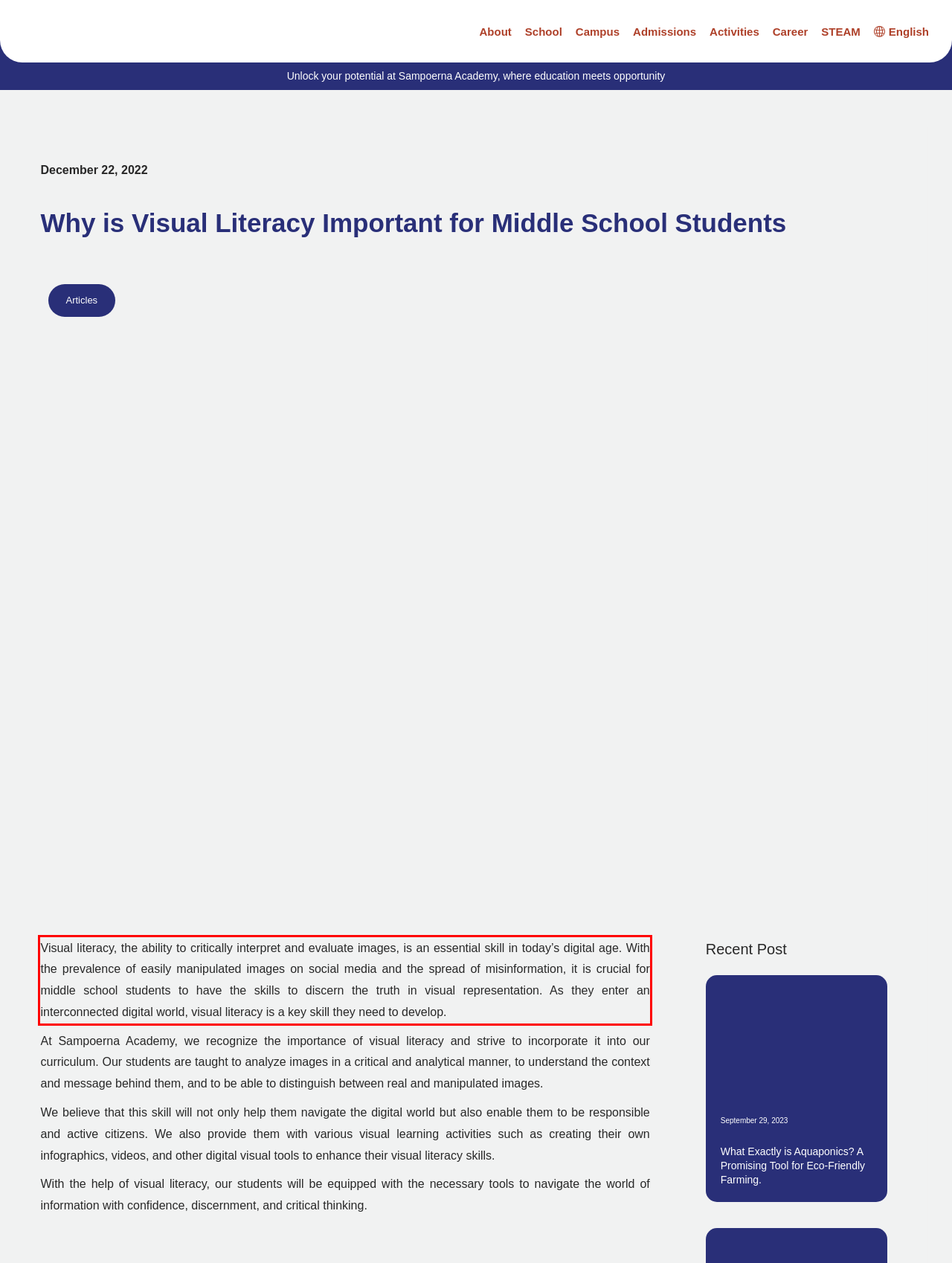Please extract the text content from the UI element enclosed by the red rectangle in the screenshot.

Visual literacy, the ability to critically interpret and evaluate images, is an essential skill in today’s digital age. With the prevalence of easily manipulated images on social media and the spread of misinformation, it is crucial for middle school students to have the skills to discern the truth in visual representation. As they enter an interconnected digital world, visual literacy is a key skill they need to develop.